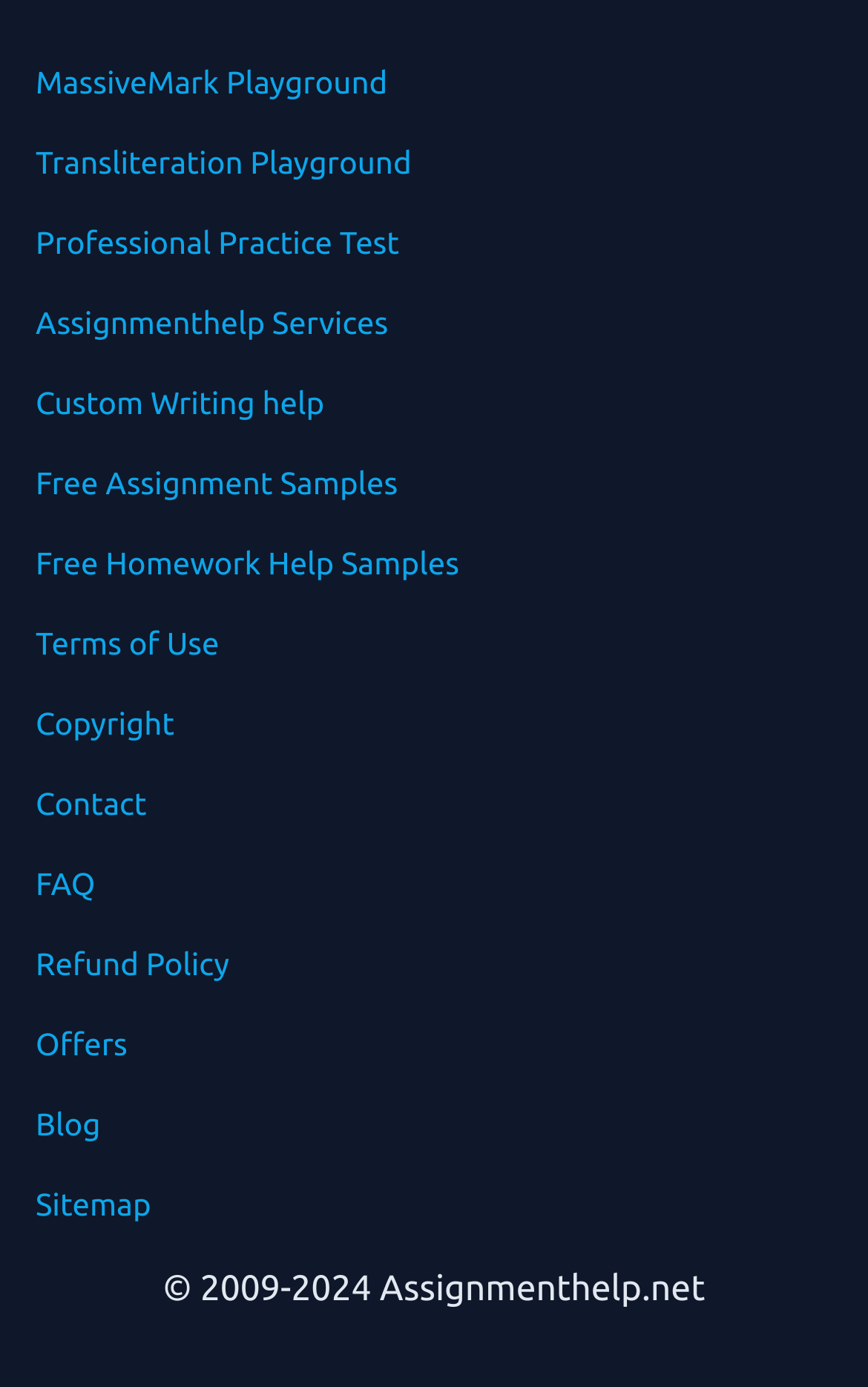Please identify the bounding box coordinates of the clickable element to fulfill the following instruction: "visit the MassiveMark Playground". The coordinates should be four float numbers between 0 and 1, i.e., [left, top, right, bottom].

[0.041, 0.046, 0.446, 0.072]